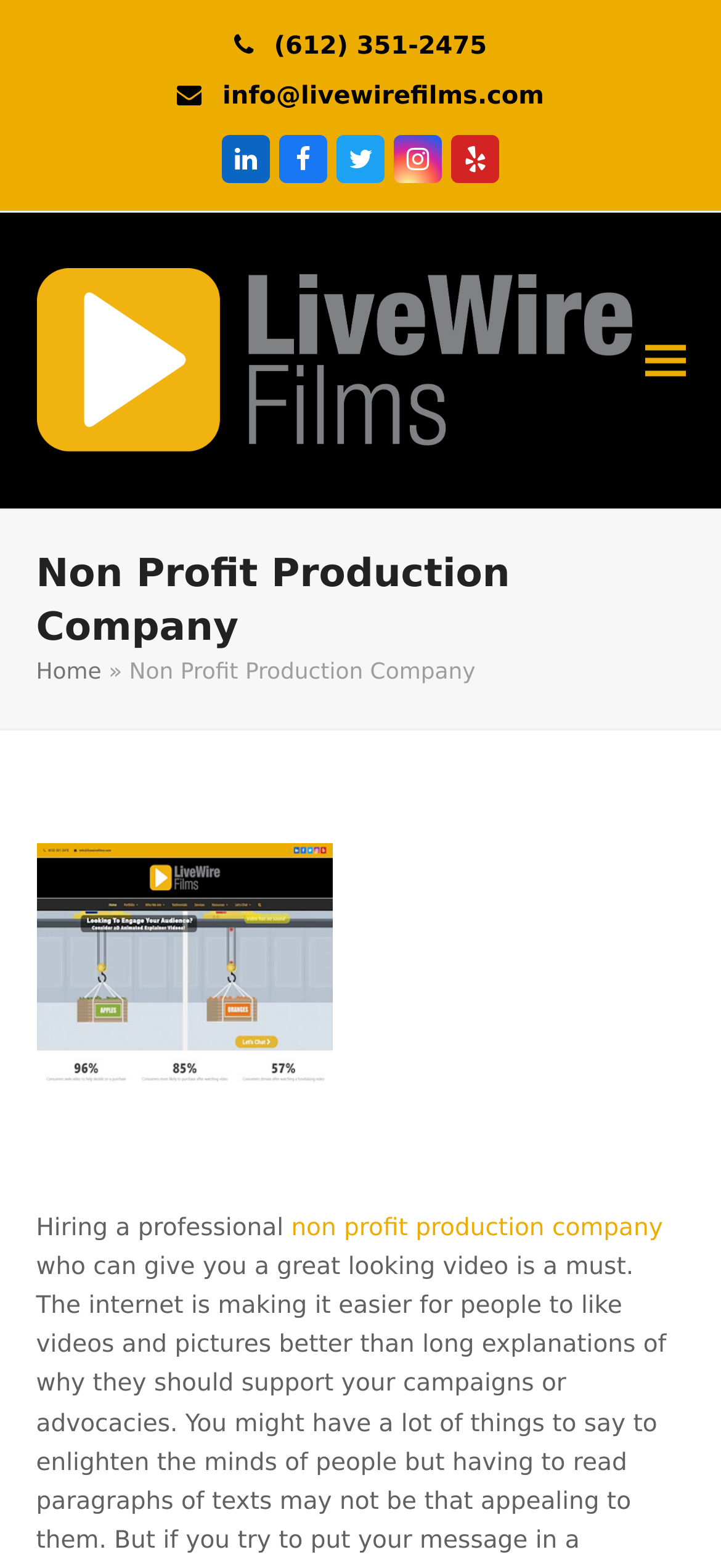What is the phone number of Live Wire Films?
Analyze the screenshot and provide a detailed answer to the question.

I found the phone number by looking at the top section of the webpage, where the contact information is usually displayed. The phone number is a link element with the text '(612) 351-2475'.